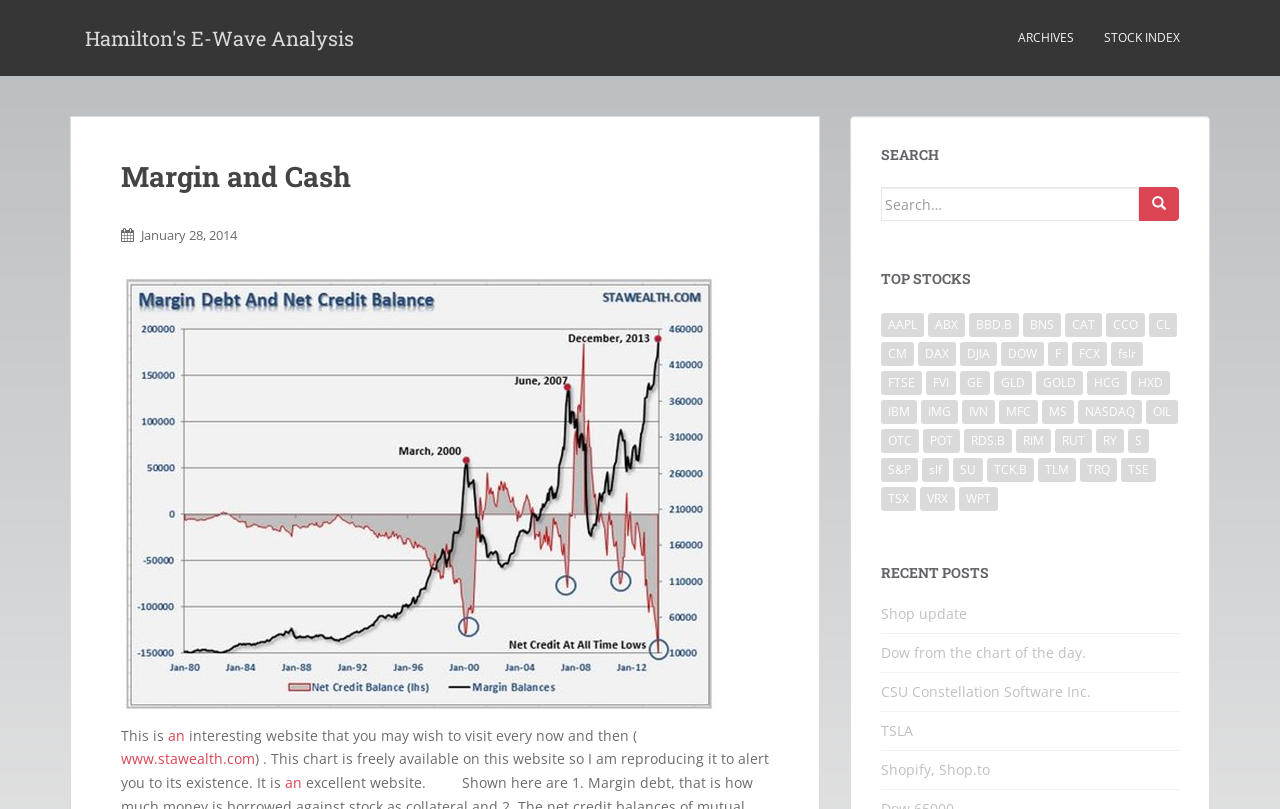What is the title of the chart mentioned in the text?
Use the screenshot to answer the question with a single word or phrase.

Margin and Cash